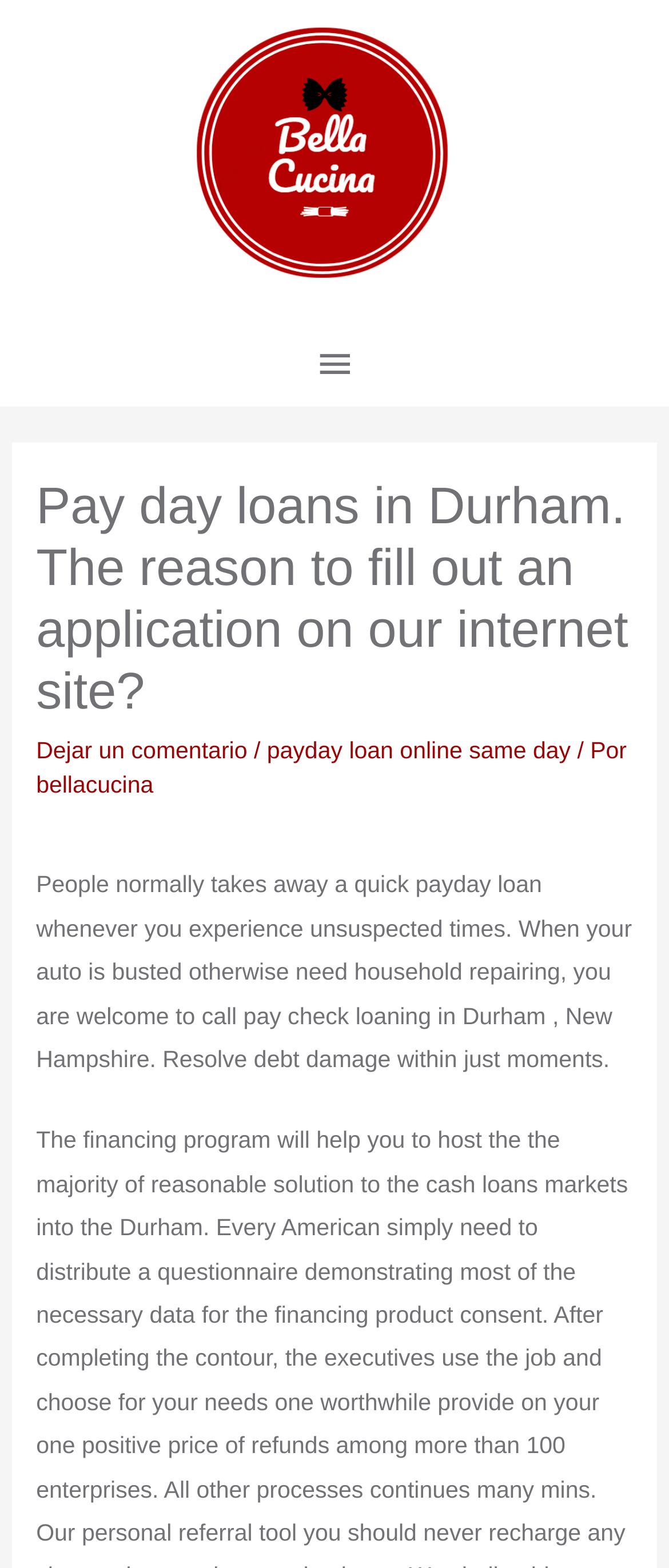Find the bounding box coordinates for the HTML element described in this sentence: "Menú principal". Provide the coordinates as four float numbers between 0 and 1, in the format [left, top, right, bottom].

[0.441, 0.206, 0.559, 0.259]